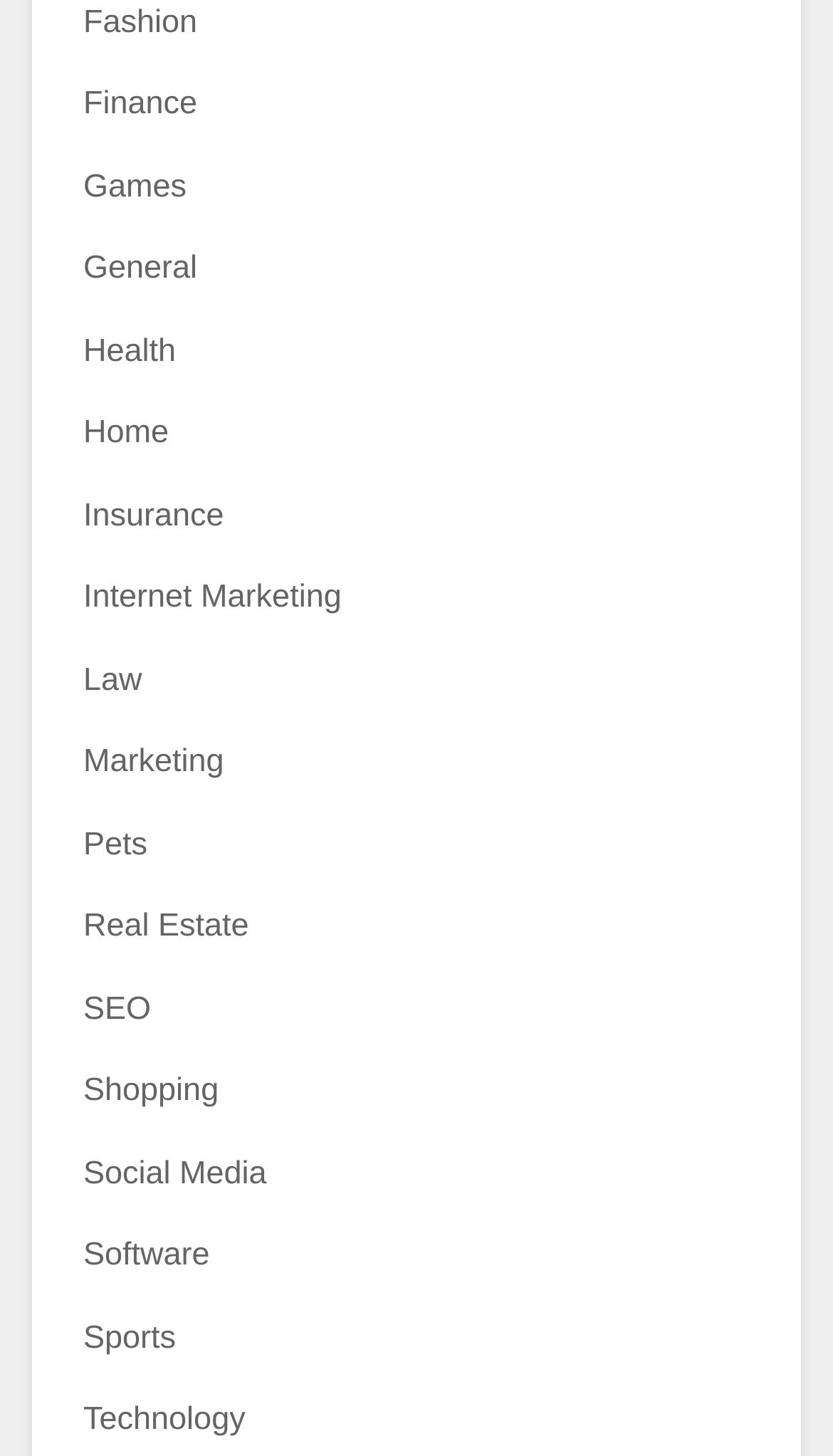Using the provided description Social Media, find the bounding box coordinates for the UI element. Provide the coordinates in (top-left x, top-left y, bottom-right x, bottom-right y) format, ensuring all values are between 0 and 1.

[0.1, 0.793, 0.32, 0.818]